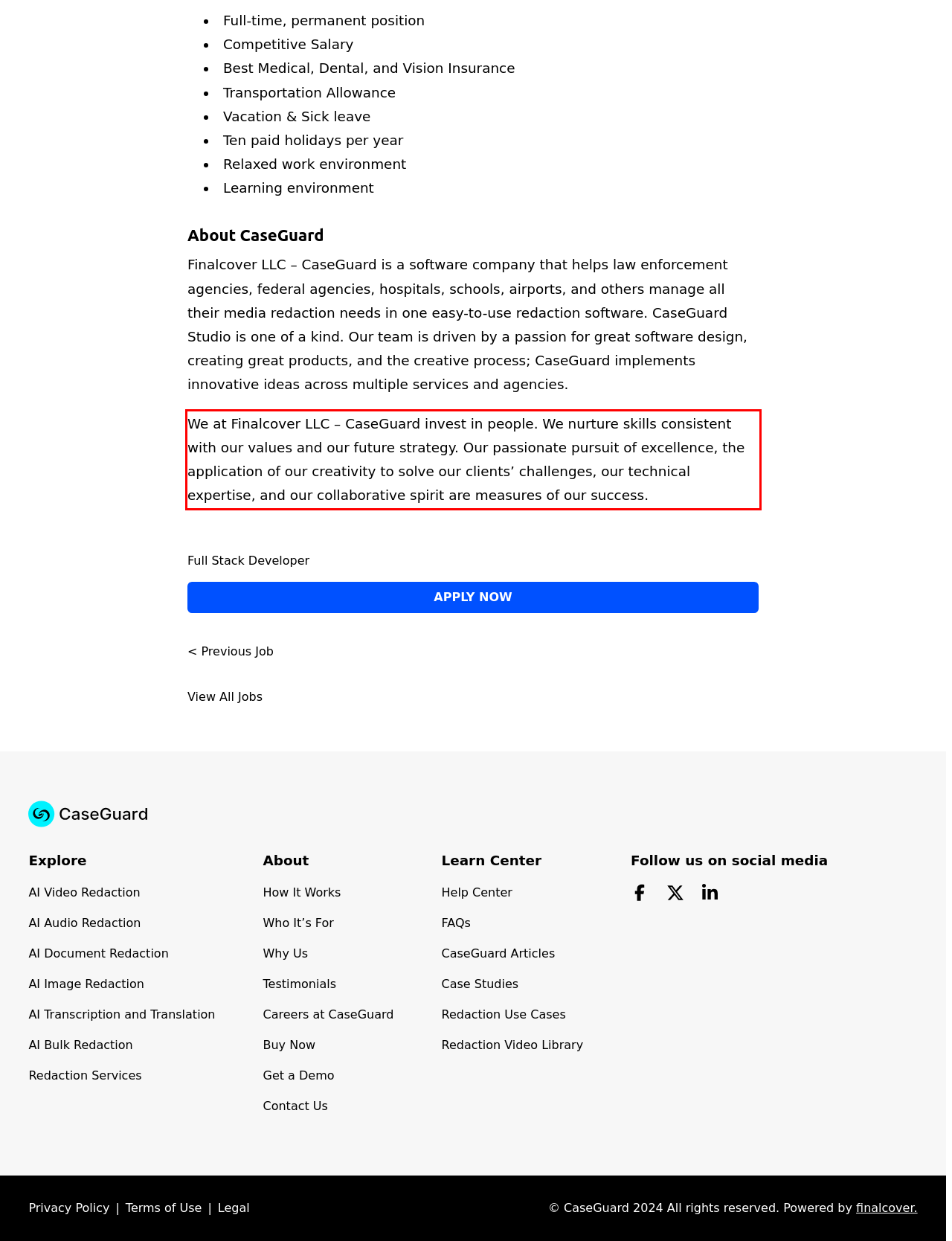Look at the webpage screenshot and recognize the text inside the red bounding box.

We at Finalcover LLC – CaseGuard invest in people. We nurture skills consistent with our values and our future strategy. Our passionate pursuit of excellence, the application of our creativity to solve our clients’ challenges, our technical expertise, and our collaborative spirit are measures of our success.